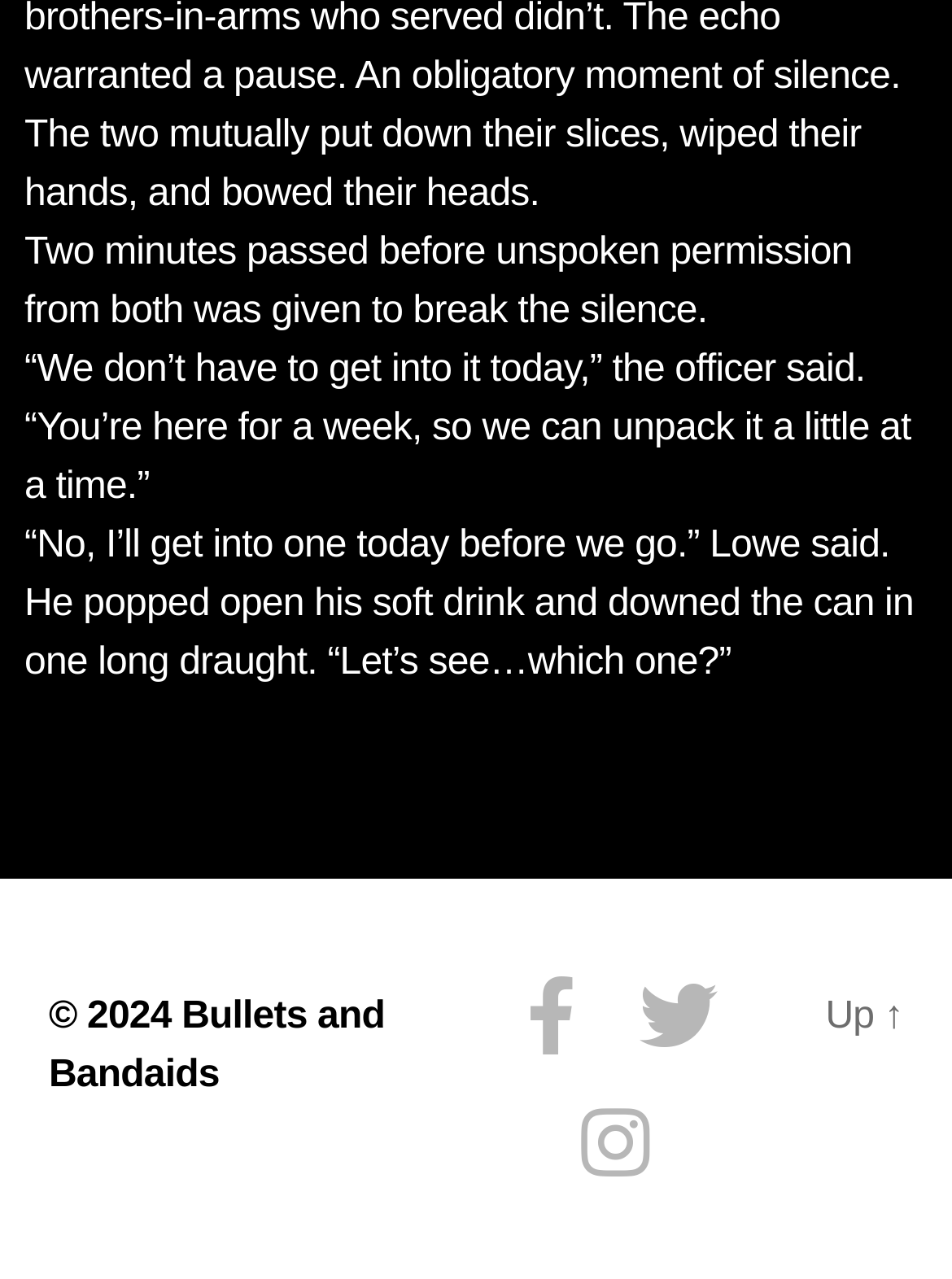Identify the bounding box of the HTML element described as: "The Hasty Pudding Society,".

None